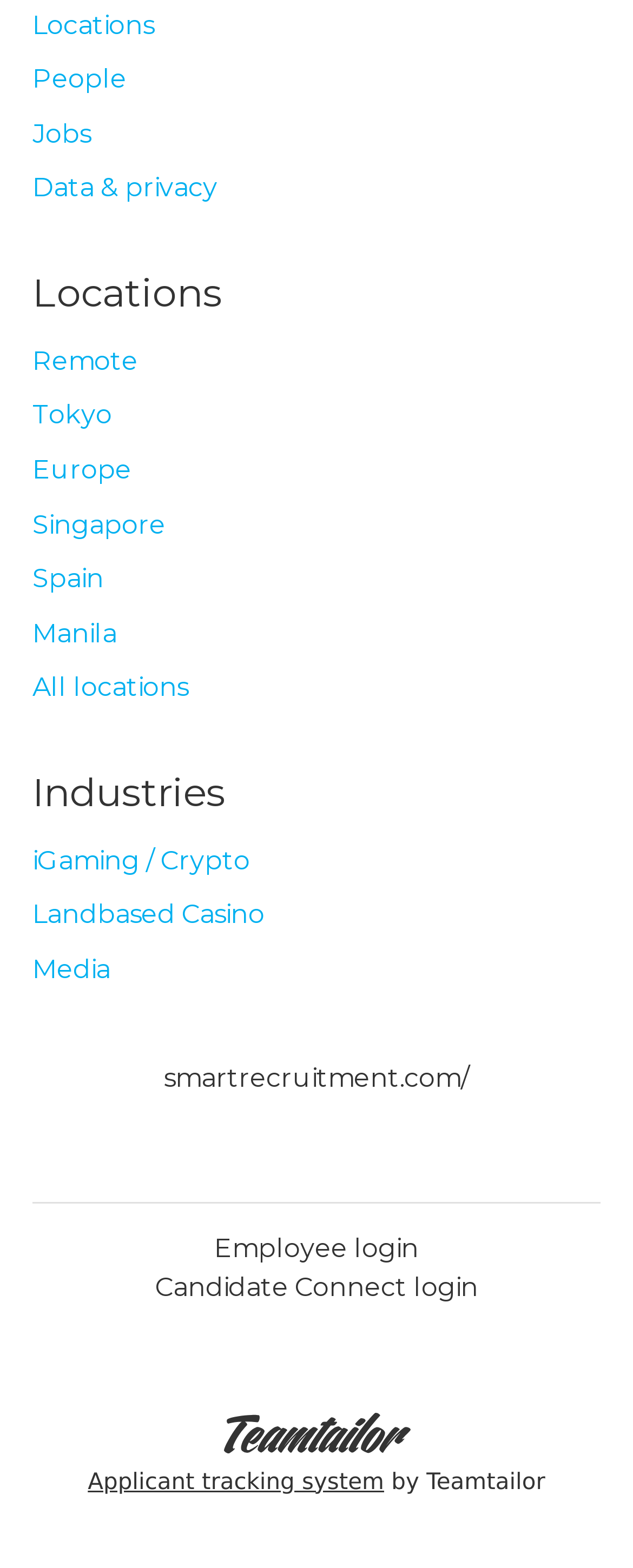Extract the bounding box coordinates for the HTML element that matches this description: "Applicant tracking system by Teamtailor". The coordinates should be four float numbers between 0 and 1, i.e., [left, top, right, bottom].

[0.128, 0.896, 0.872, 0.961]